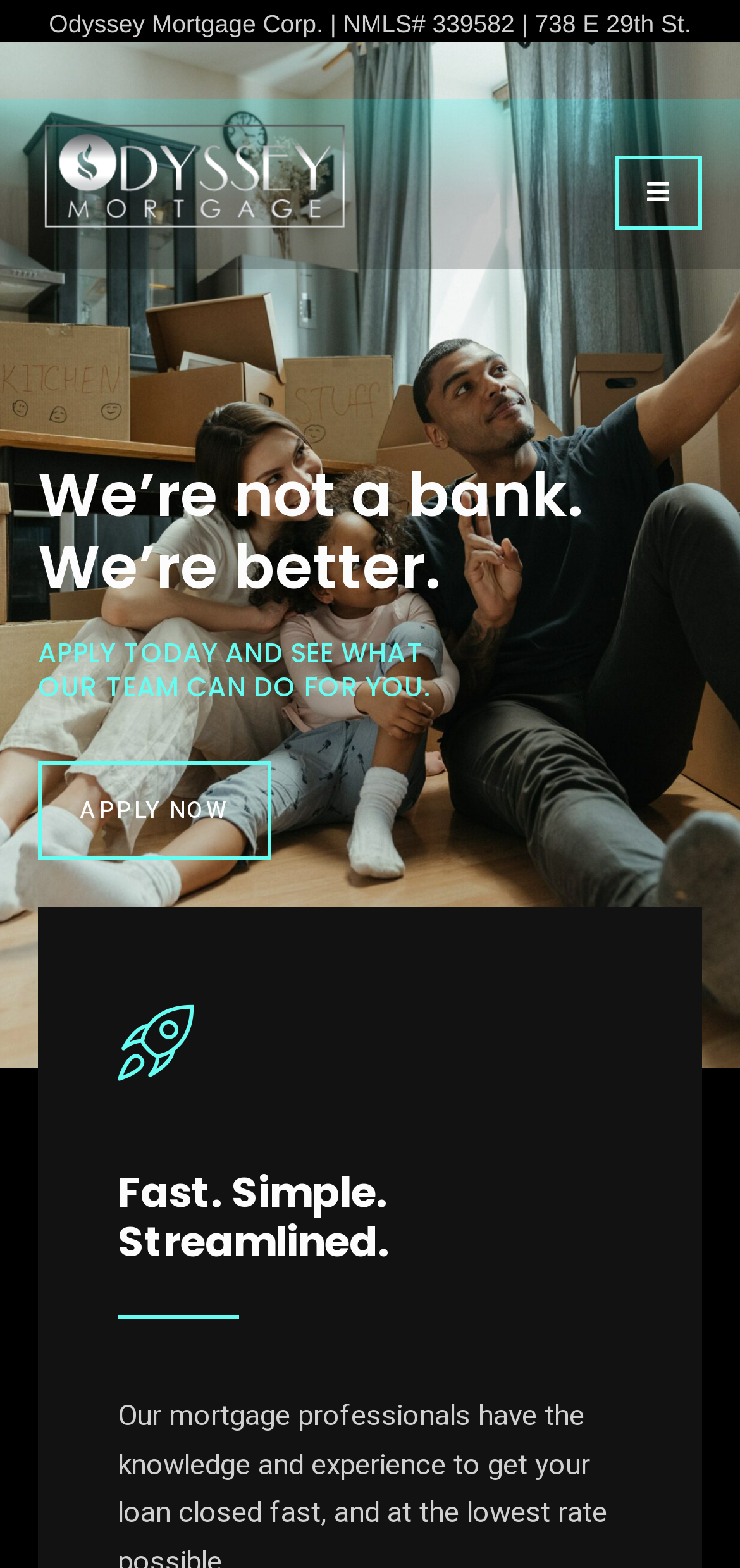What is the company's name?
Look at the image and answer the question using a single word or phrase.

Odyssey Mortgage Corp.